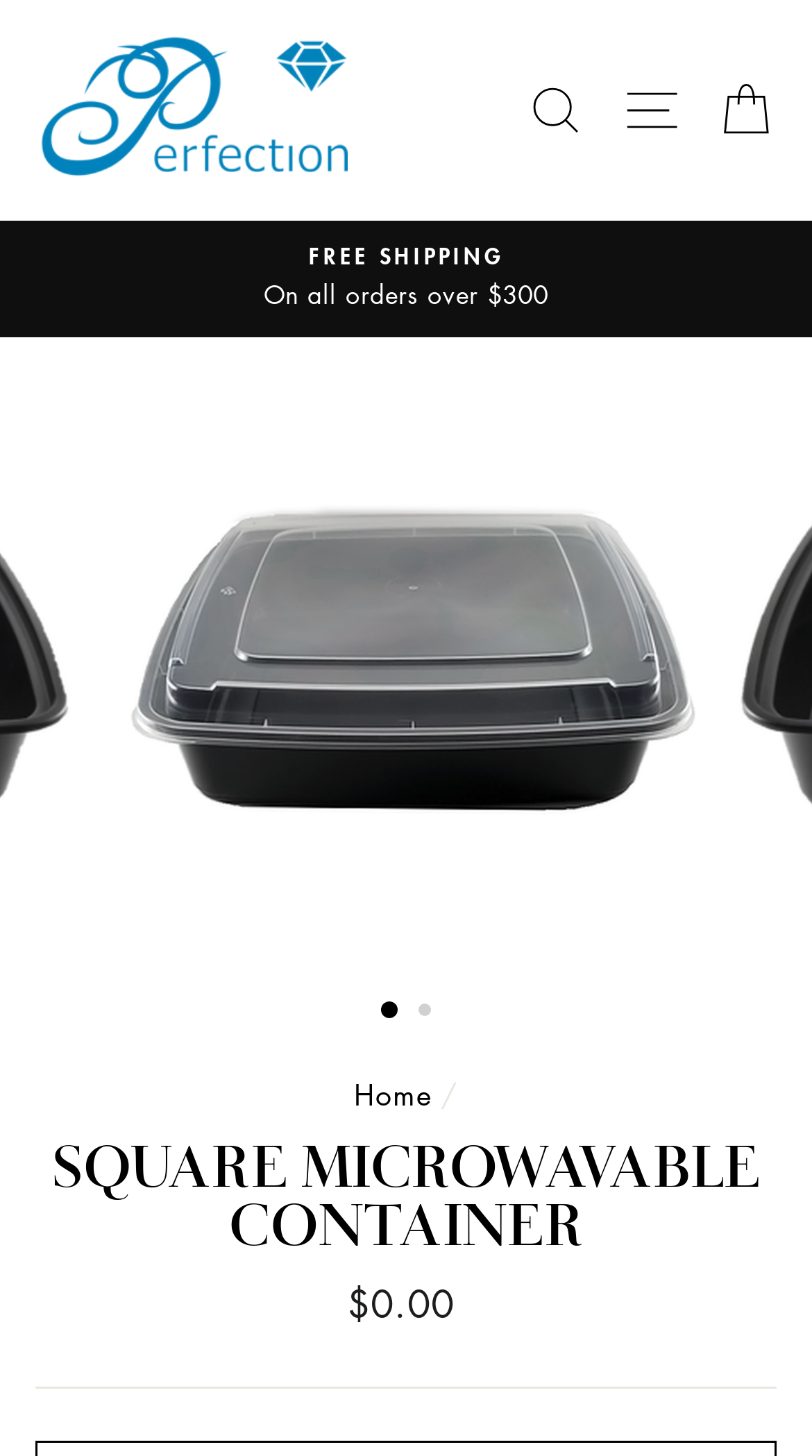Locate the bounding box coordinates of the region to be clicked to comply with the following instruction: "Click the '1' button". The coordinates must be four float numbers between 0 and 1, in the form [left, top, right, bottom].

[0.469, 0.688, 0.495, 0.703]